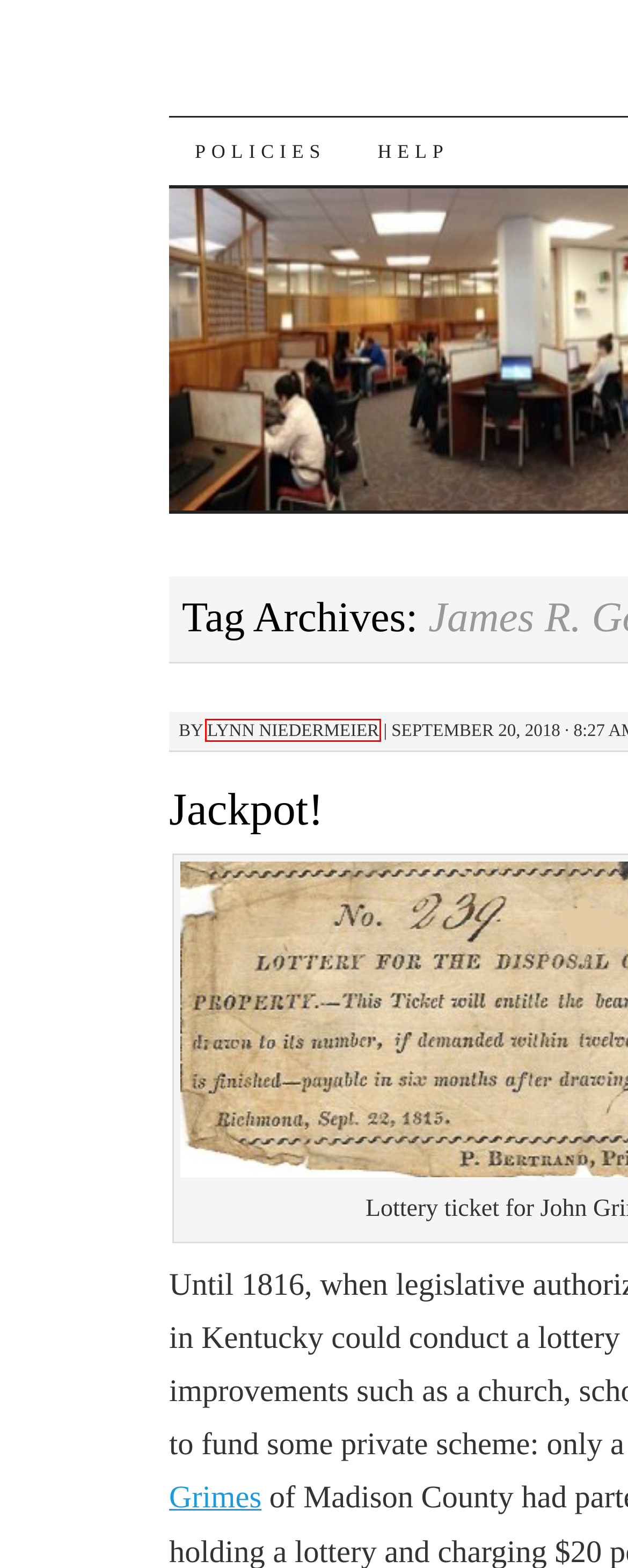Review the screenshot of a webpage that includes a red bounding box. Choose the most suitable webpage description that matches the new webpage after clicking the element within the red bounding box. Here are the candidates:
A. TopSCHOLAR
B. Government Documents | WKU Libraries Blog
C. Lynn Niedermeier | WKU Libraries Blog
D. John A. Grimes | WKU Libraries Blog
E. Policies | WKU Libraries Blog
F. Help | WKU Libraries Blog
G. Jackpot! | WKU Libraries Blog
H. The “Great Land Sale” lottery ticket | WKU Libraries Blog

C